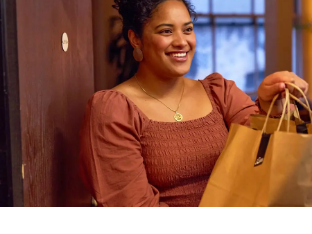Explain the image in detail, mentioning the main subjects and background elements.

The image captures a smiling woman seated near a doorway, joyfully holding multiple paper shopping bags. She is dressed in a stylish, rust-colored top that features a smocked design, which emphasizes her playful yet fashionable style. Her hair is styled in loose curls, and she wears large earrings that complement her look. The soft lighting enhances her warm expression, hinting at a cheerful moment, perhaps after a fruitful shopping trip. This scene conveys a sense of satisfaction and joy associated with shopping and the excitement of receiving new items.